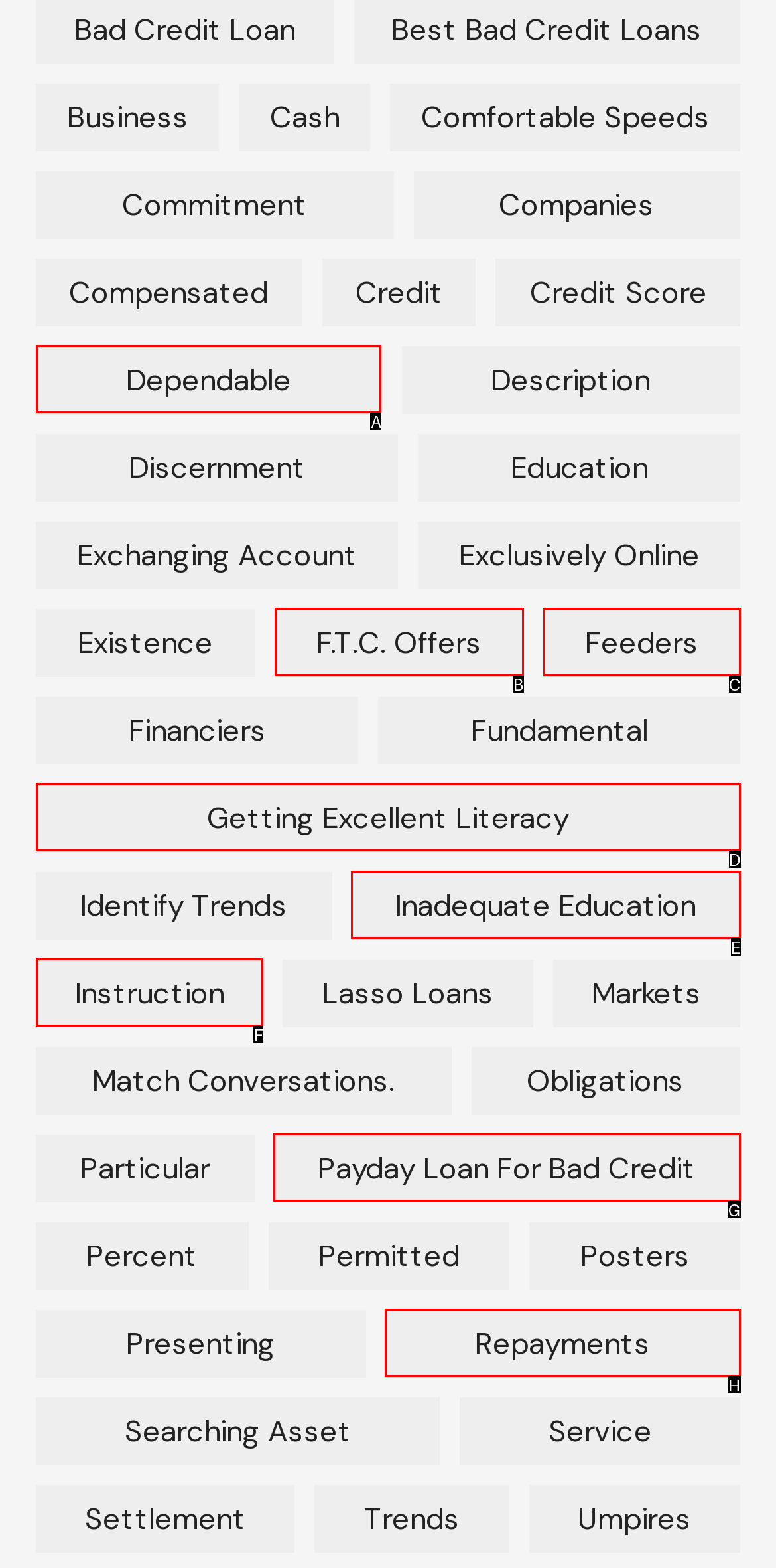Given the description: +, identify the HTML element that fits best. Respond with the letter of the correct option from the choices.

None